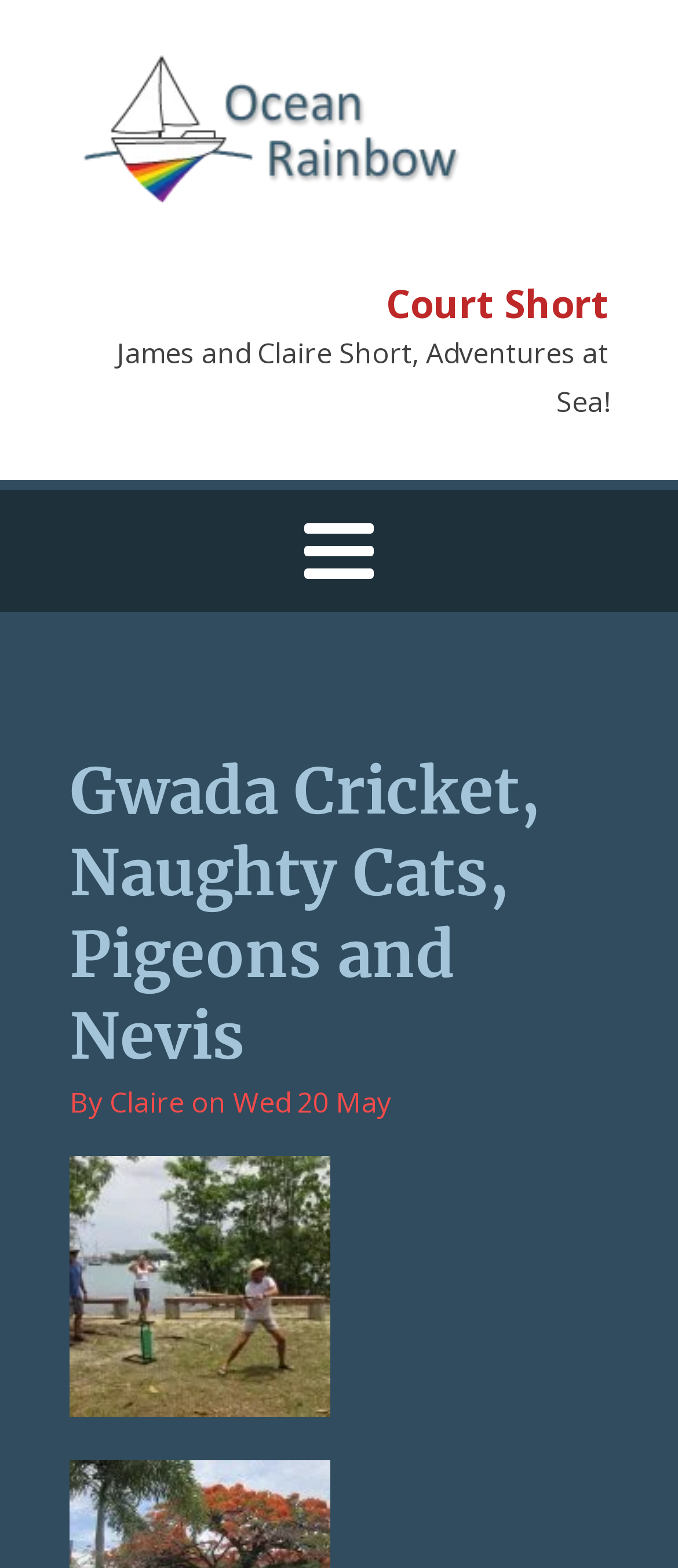Locate the bounding box of the UI element with the following description: "alt="Claire slogging"".

[0.103, 0.885, 0.487, 0.909]